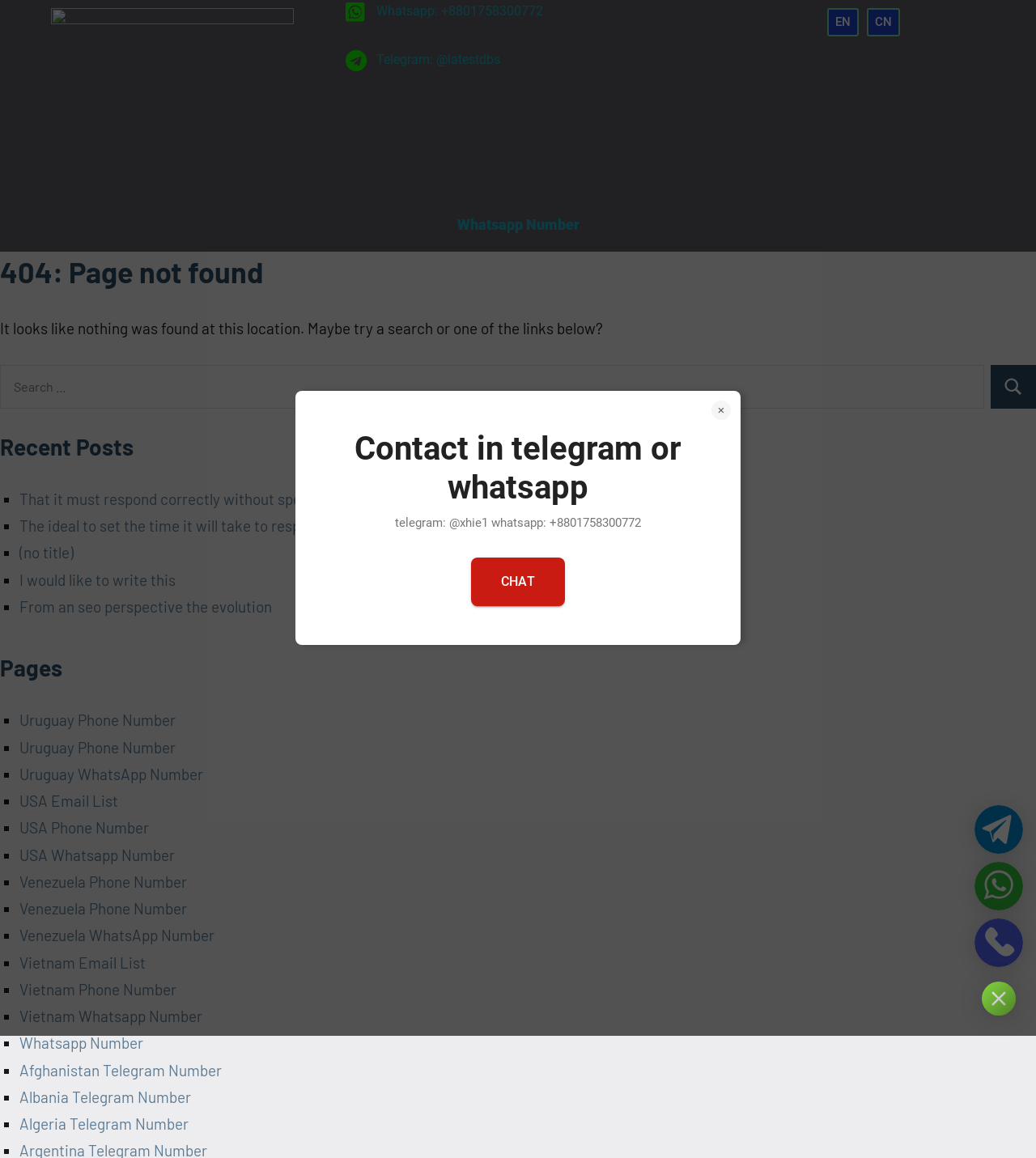Respond to the following query with just one word or a short phrase: 
What is the language option available?

EN, CN